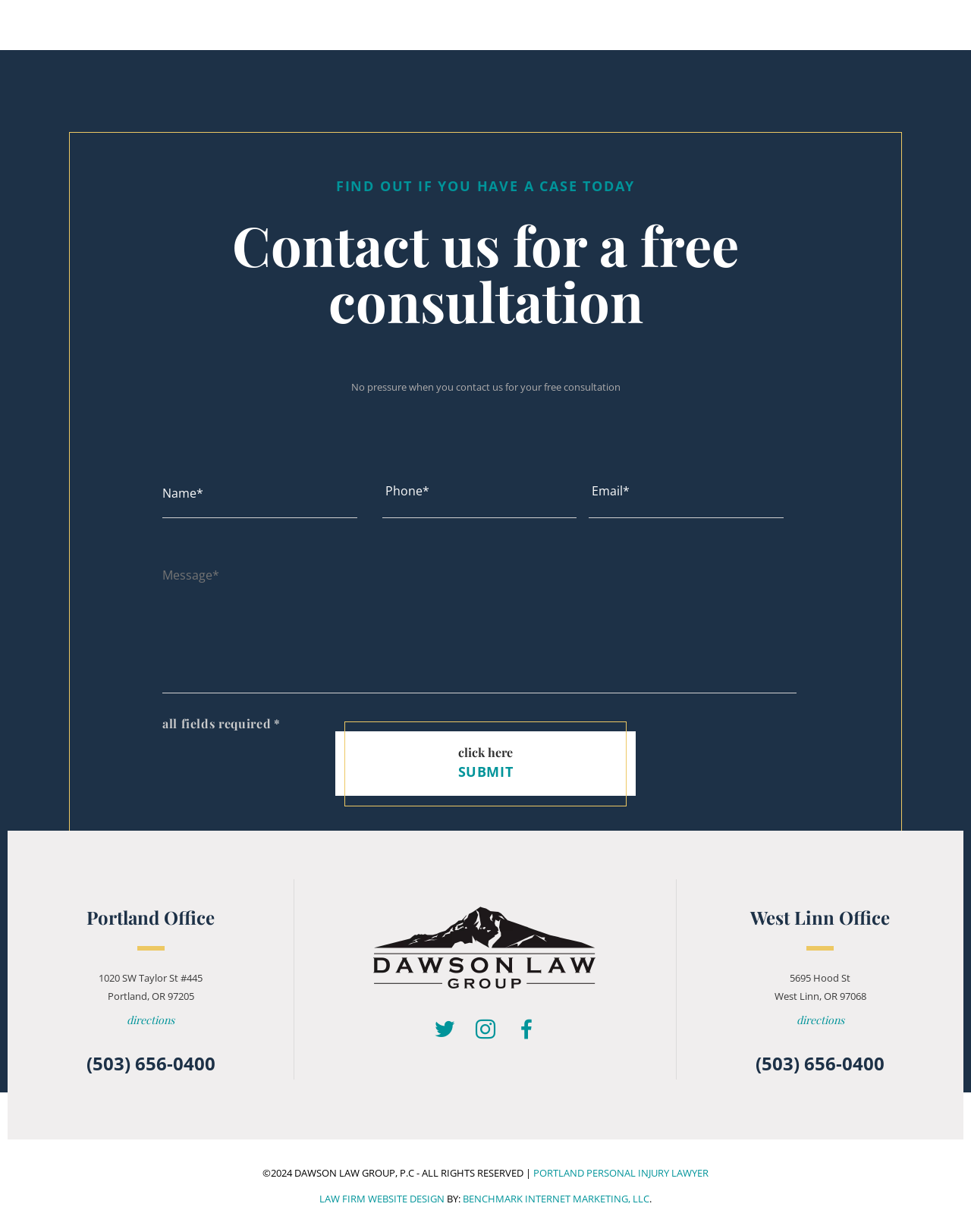Where is the Portland office located?
Based on the screenshot, provide your answer in one word or phrase.

1020 SW Taylor St #445